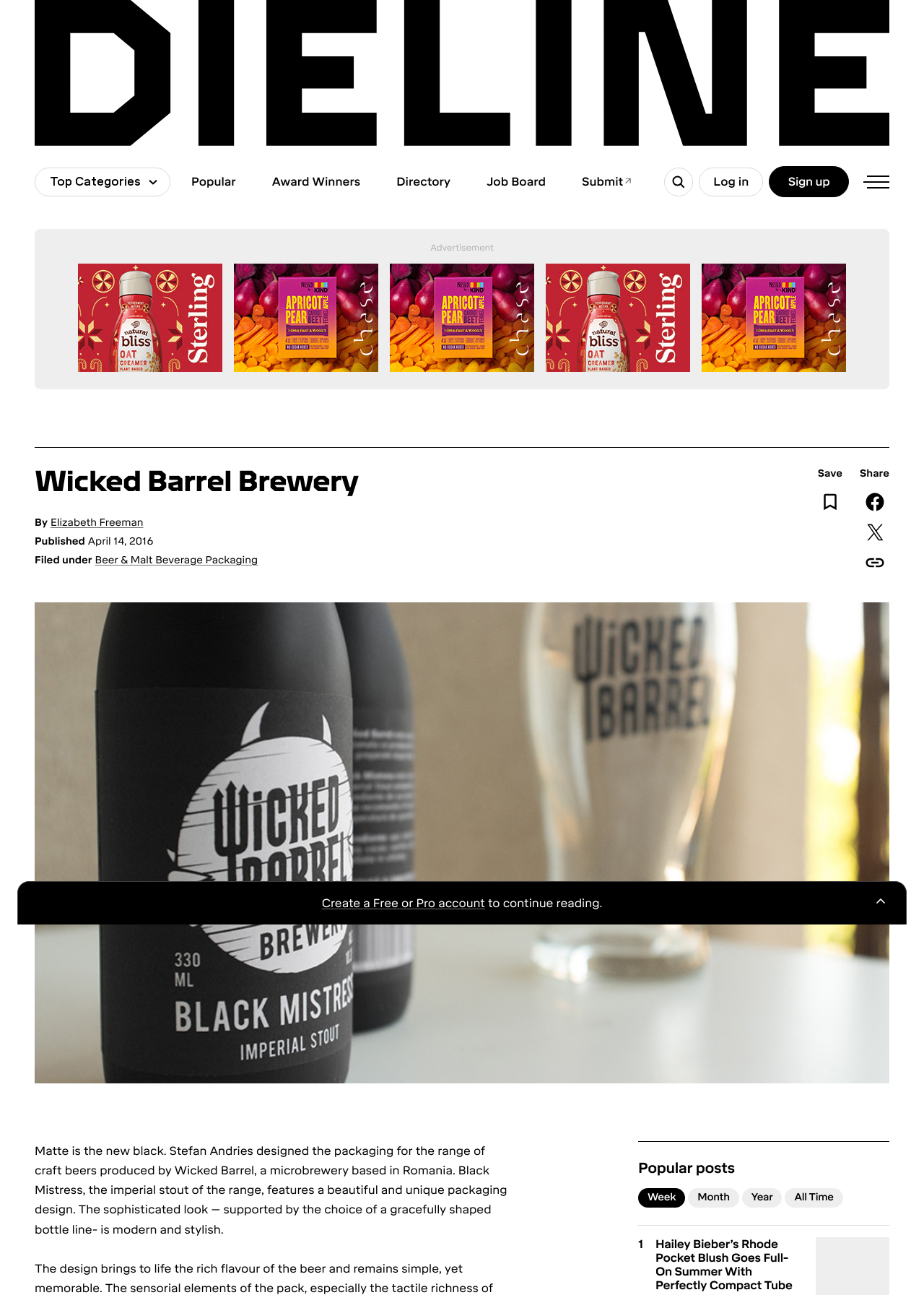Kindly determine the bounding box coordinates for the area that needs to be clicked to execute this instruction: "Log in to the website".

[0.757, 0.129, 0.826, 0.151]